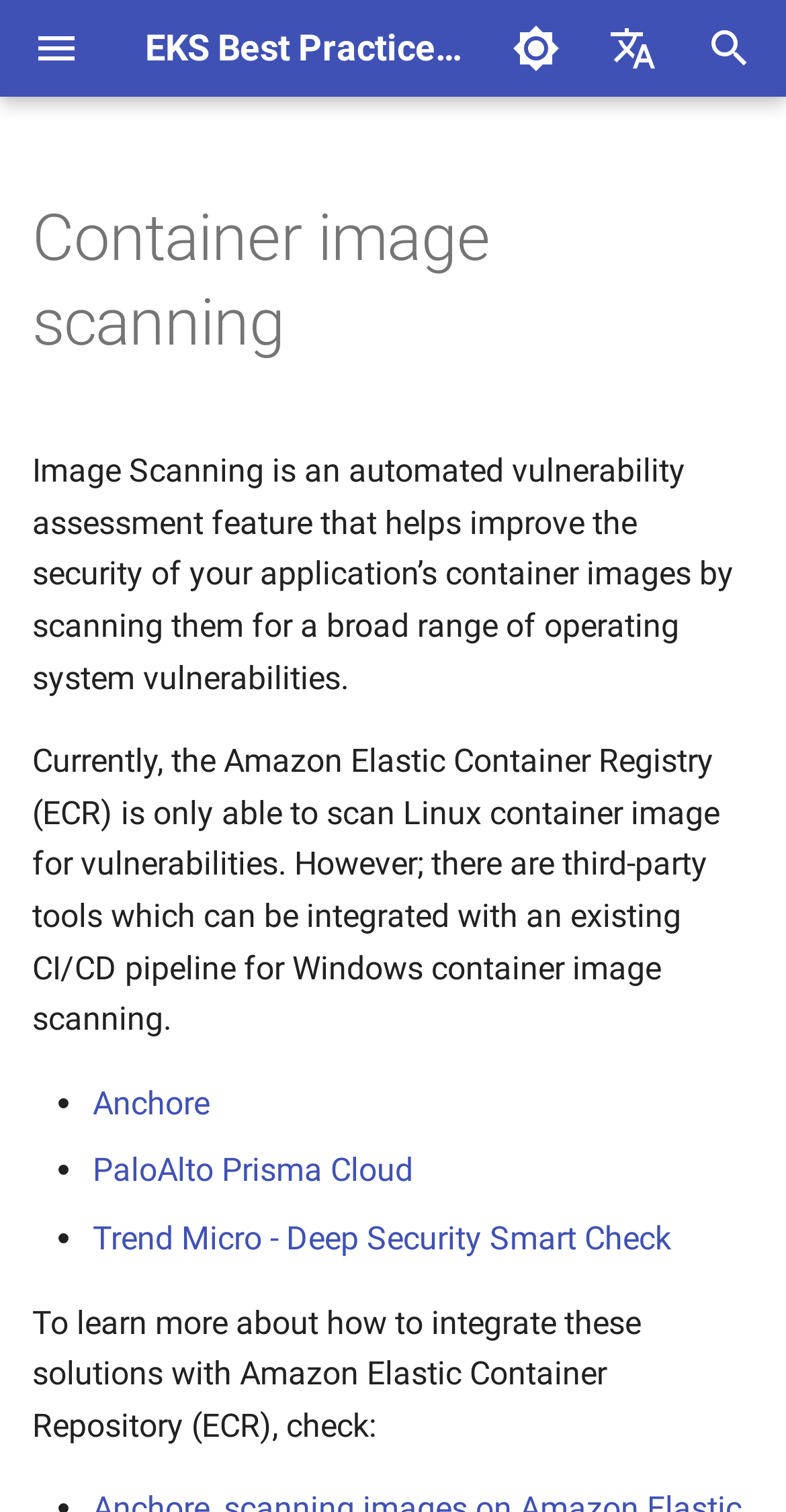Deliver a detailed narrative of the webpage's visual and textual elements.

The webpage is titled "Scanning Windows Images - EKS Best Practices Guides" and appears to be a guide for scanning Windows images in a cloud computing environment. 

At the top of the page, there is a navigation header with several links, including "Skip to content", "EKS Best Practices Guides", and "Scanning Windows Images". There is also a dark mode toggle button and a language selection dropdown menu.

Below the header, there is a search bar with a magnifying glass icon and a placeholder text "Search". 

The main content of the page is divided into several sections, each with a heading and a list of links. The sections are labeled as "Guides", "Security", "Cluster Autoscaling", "Reliability", "Networking", "Scalability", and "Cost Optimization". Each section has multiple links to subtopics, such as "Introduction", "Home", "Identity and Access Management", and "Pod Security" under the "Security" section.

The main content area also has a section dedicated to "Container image scanning", which provides an introduction to image scanning and its benefits. This section includes a paragraph of text explaining the feature, followed by a list of third-party tools that can be integrated with an existing CI/CD pipeline for Windows container image scanning. The tools listed are Anchore, PaloAlto Prisma Cloud, and Trend Micro - Deep Security Smart Check.

Overall, the webpage appears to be a comprehensive guide for scanning Windows images in a cloud computing environment, with links to various subtopics and resources for further learning.